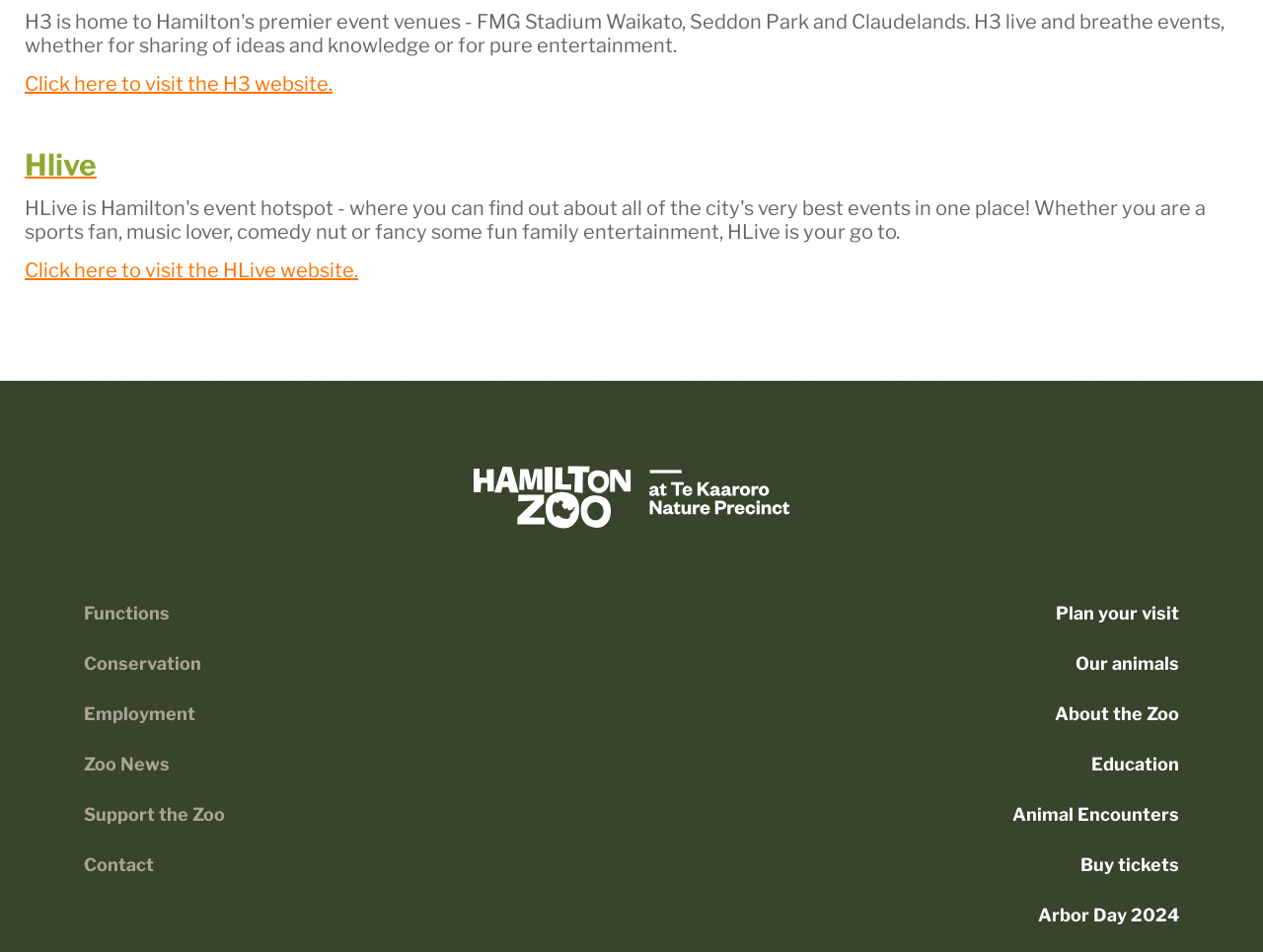Bounding box coordinates should be provided in the format (top-left x, top-left y, bottom-right x, bottom-right y) with all values between 0 and 1. Identify the bounding box for this UI element: Support the Zoo

[0.066, 0.829, 0.178, 0.882]